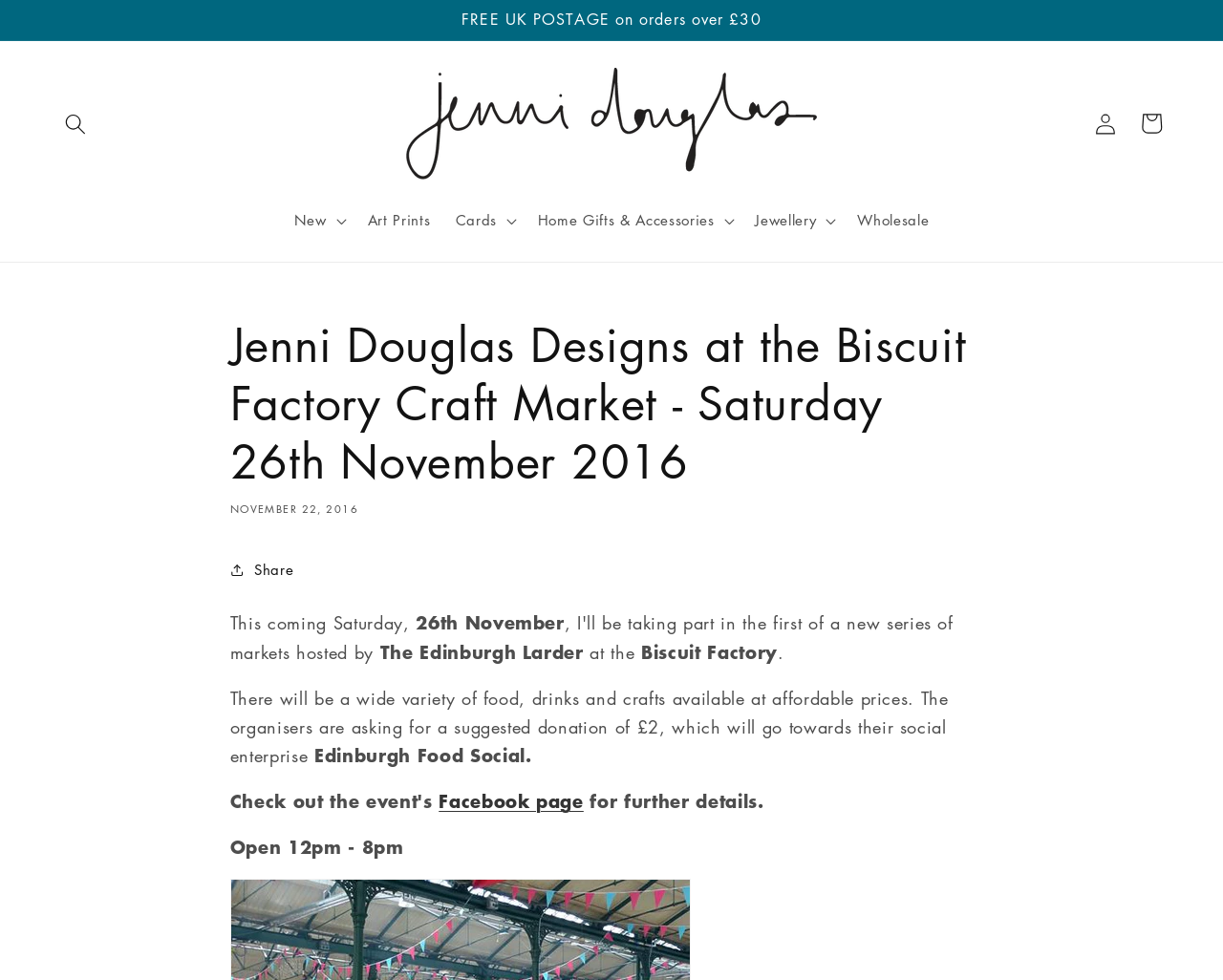Determine the coordinates of the bounding box that should be clicked to complete the instruction: "Share this page". The coordinates should be represented by four float numbers between 0 and 1: [left, top, right, bottom].

[0.188, 0.558, 0.24, 0.605]